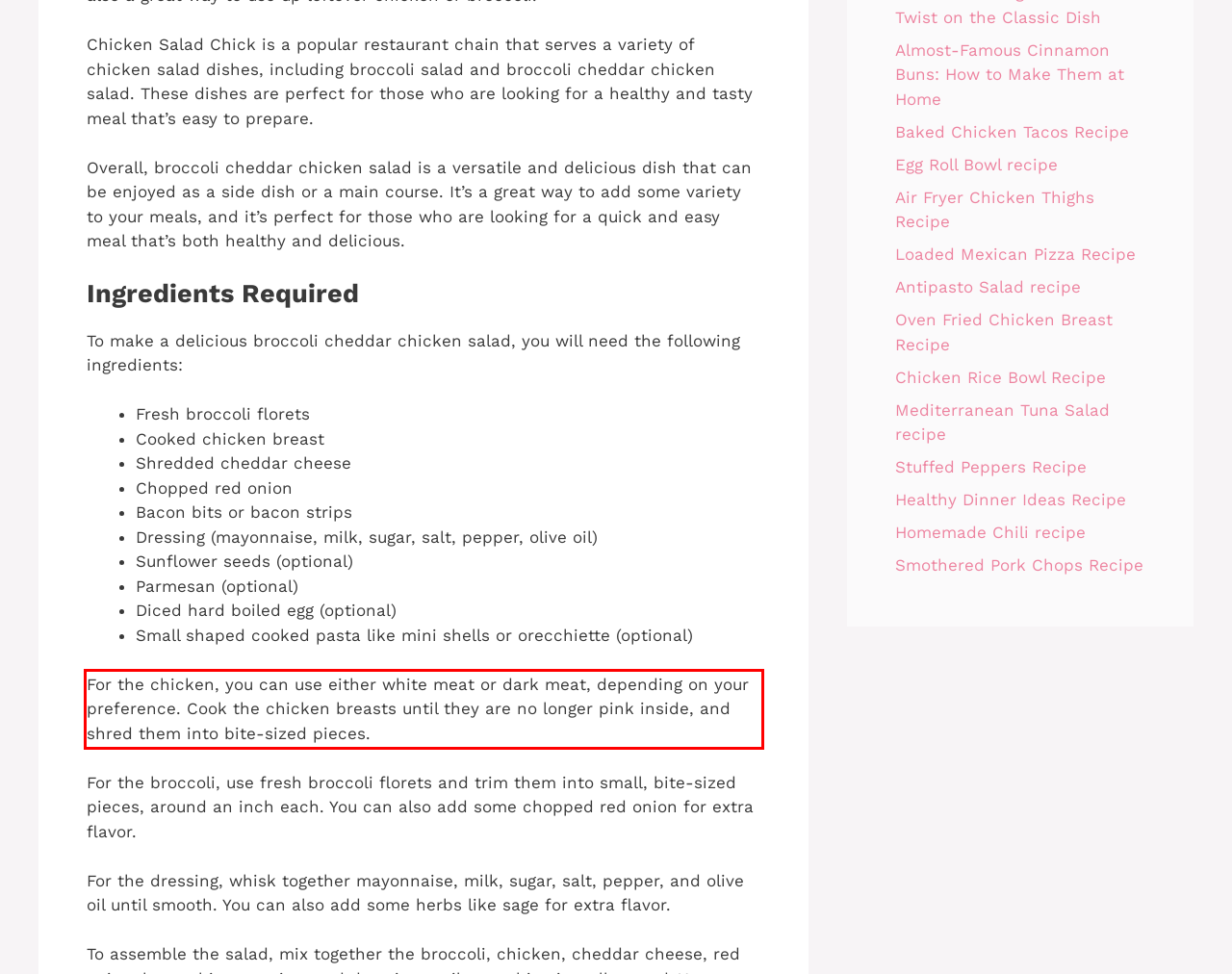You have a screenshot of a webpage, and there is a red bounding box around a UI element. Utilize OCR to extract the text within this red bounding box.

For the chicken, you can use either white meat or dark meat, depending on your preference. Cook the chicken breasts until they are no longer pink inside, and shred them into bite-sized pieces.